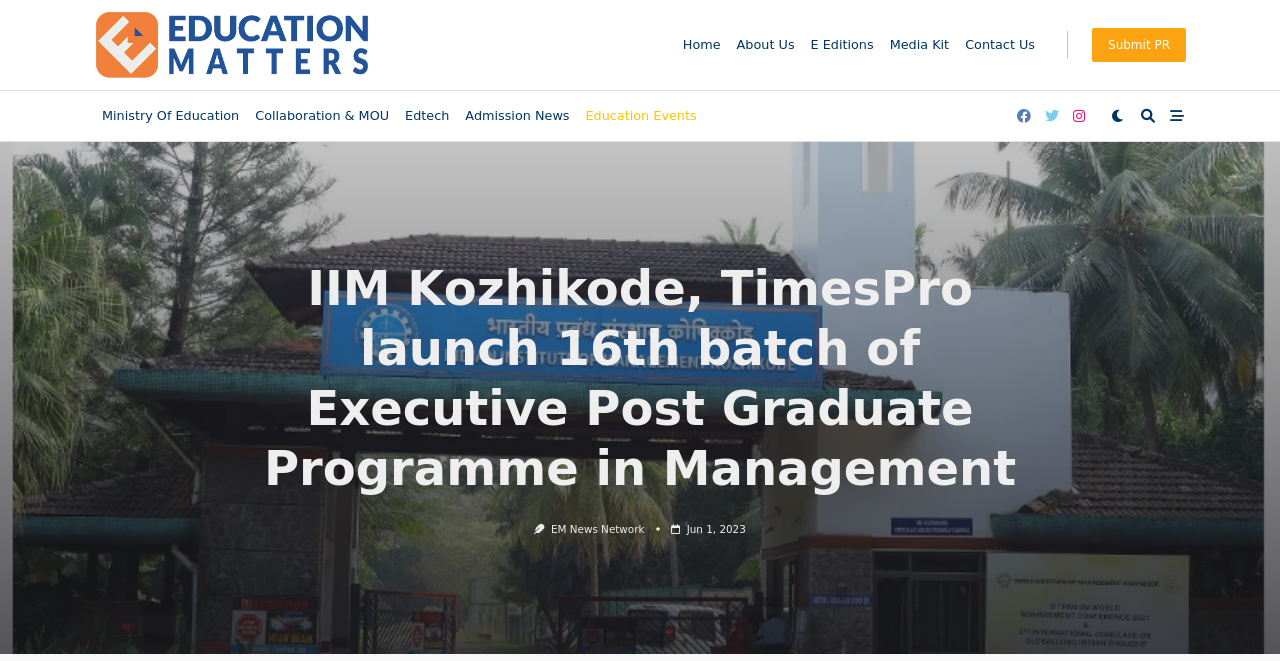Determine the bounding box coordinates of the section I need to click to execute the following instruction: "go to home page". Provide the coordinates as four float numbers between 0 and 1, i.e., [left, top, right, bottom].

[0.527, 0.034, 0.569, 0.102]